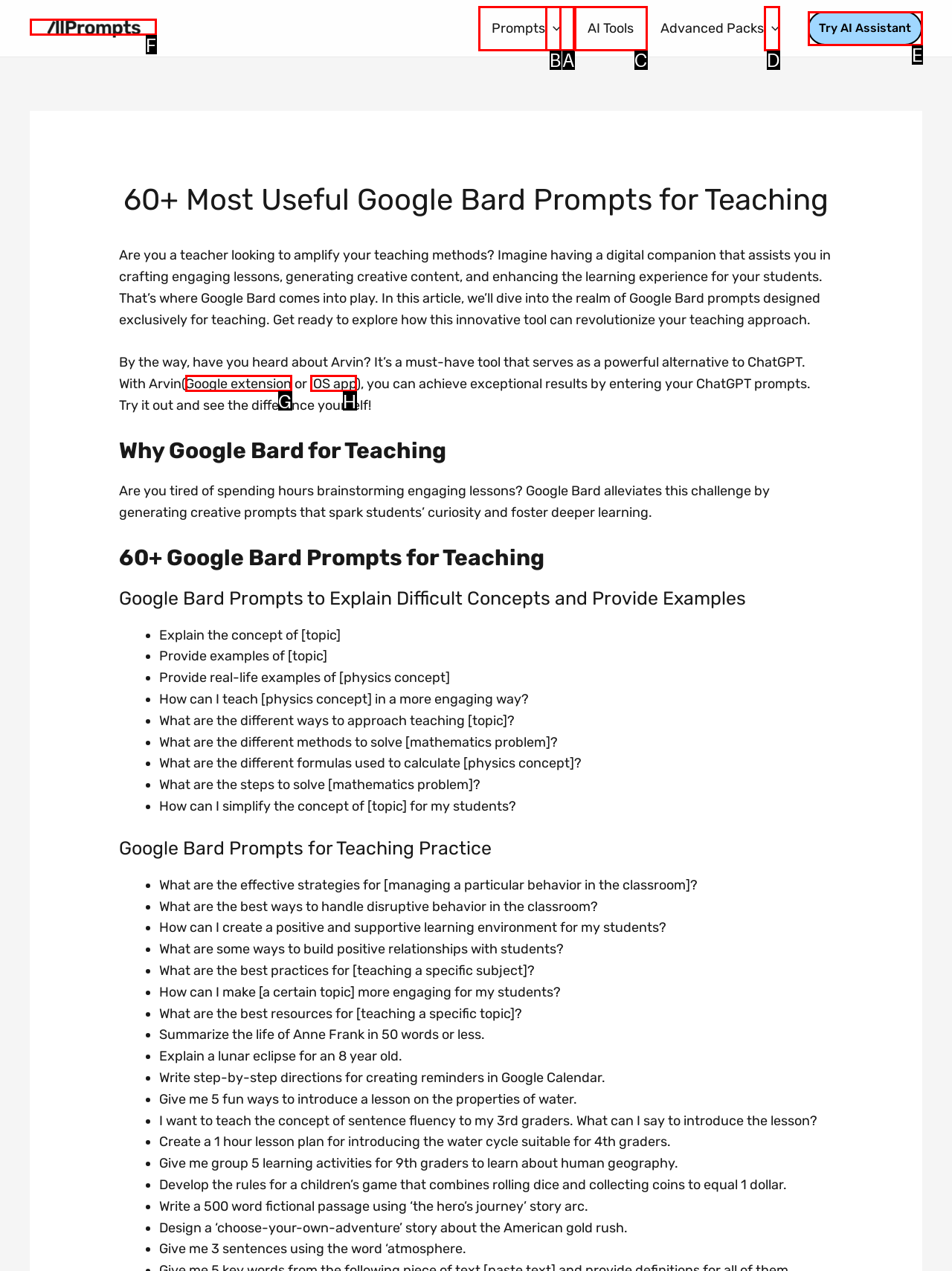Determine which option aligns with the description: parent_node: Advanced Packs aria-label="Menu Toggle". Provide the letter of the chosen option directly.

D